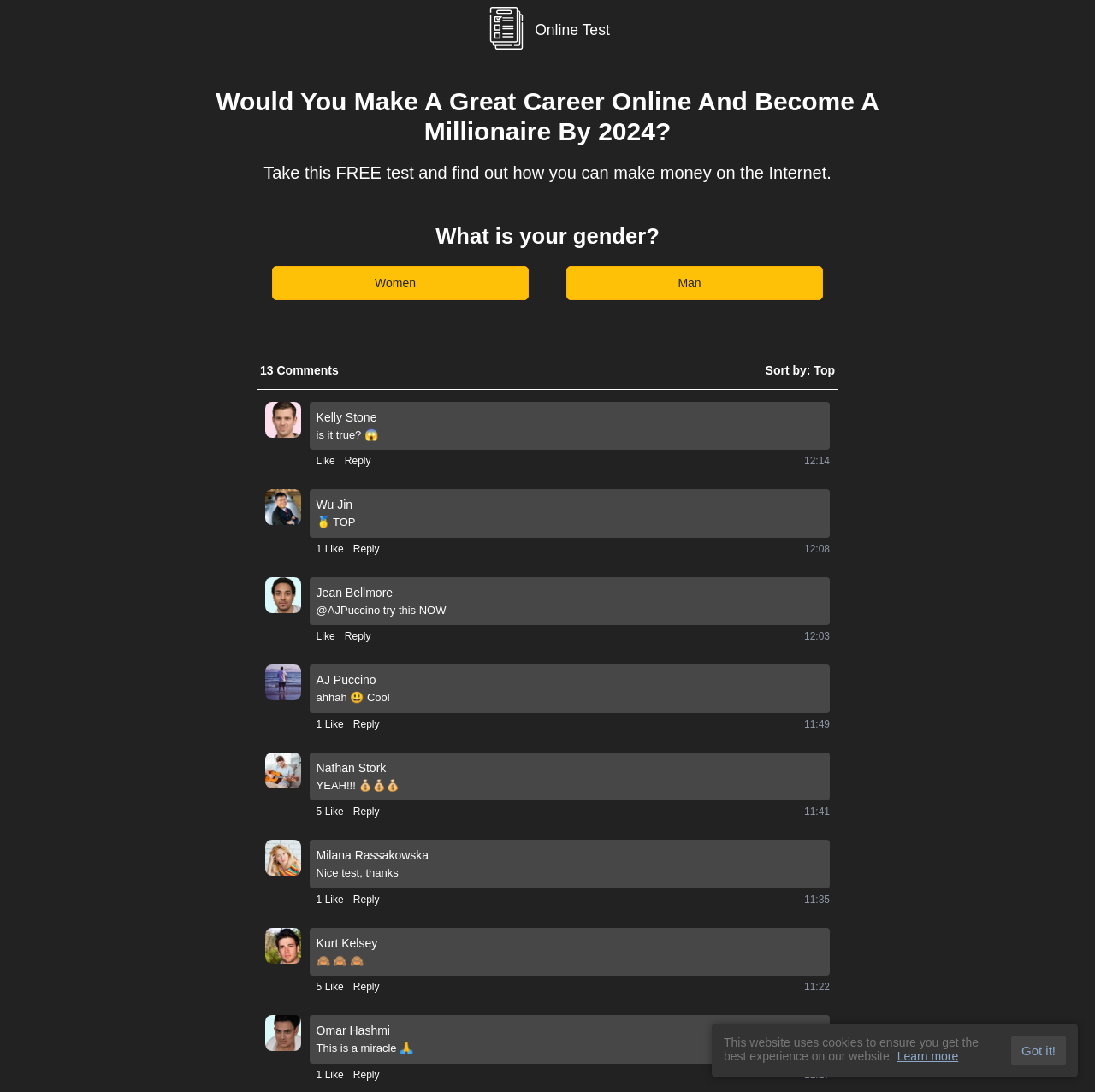What is the topic of the survey?
Give a one-word or short-phrase answer derived from the screenshot.

Career online